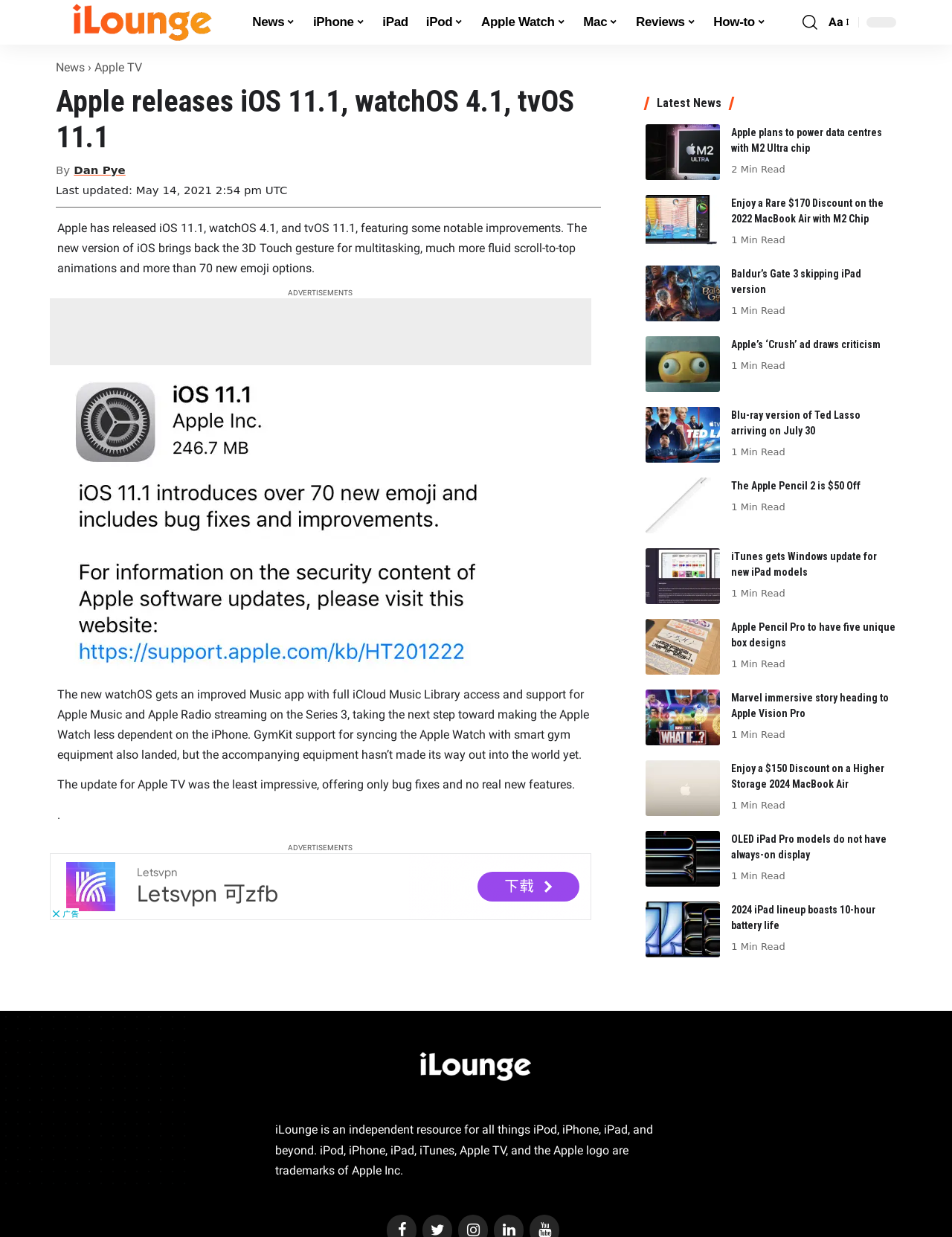Please identify the bounding box coordinates of the element's region that I should click in order to complete the following instruction: "Check the latest news". The bounding box coordinates consist of four float numbers between 0 and 1, i.e., [left, top, right, bottom].

[0.69, 0.07, 0.758, 0.082]